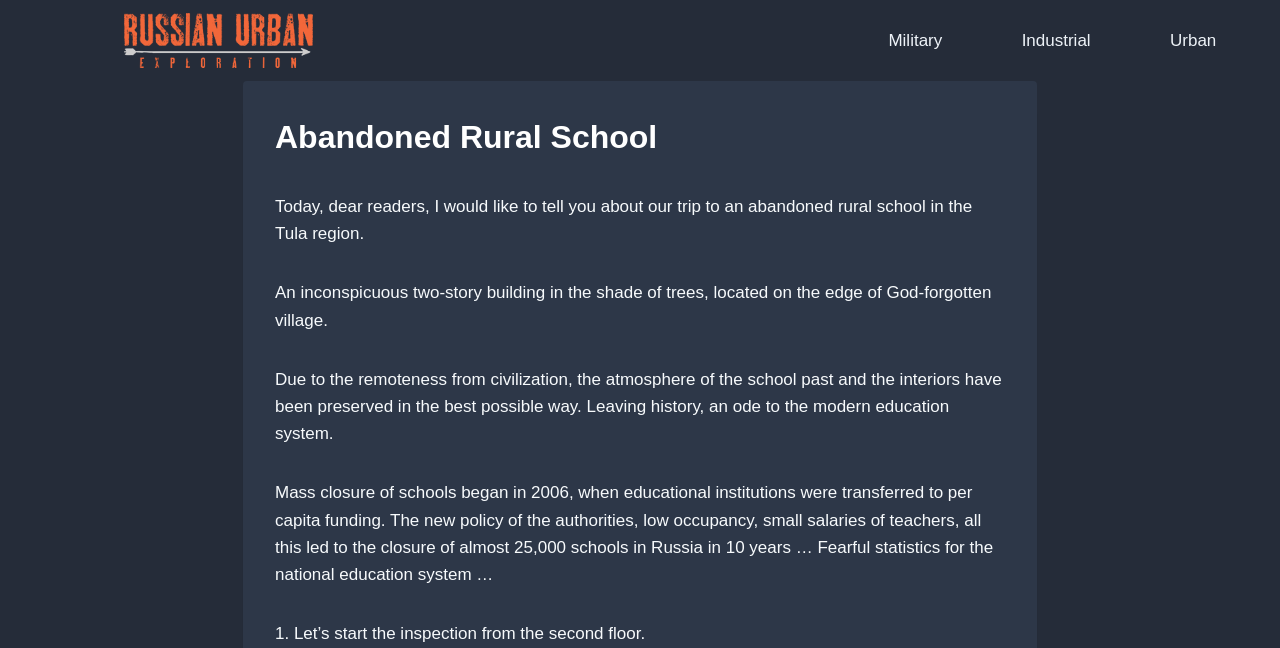Refer to the screenshot and give an in-depth answer to this question: What is the location of the school?

The text describes the school as being located on the edge of a God-forgotten village, which suggests that it is situated in a rural area near a village.